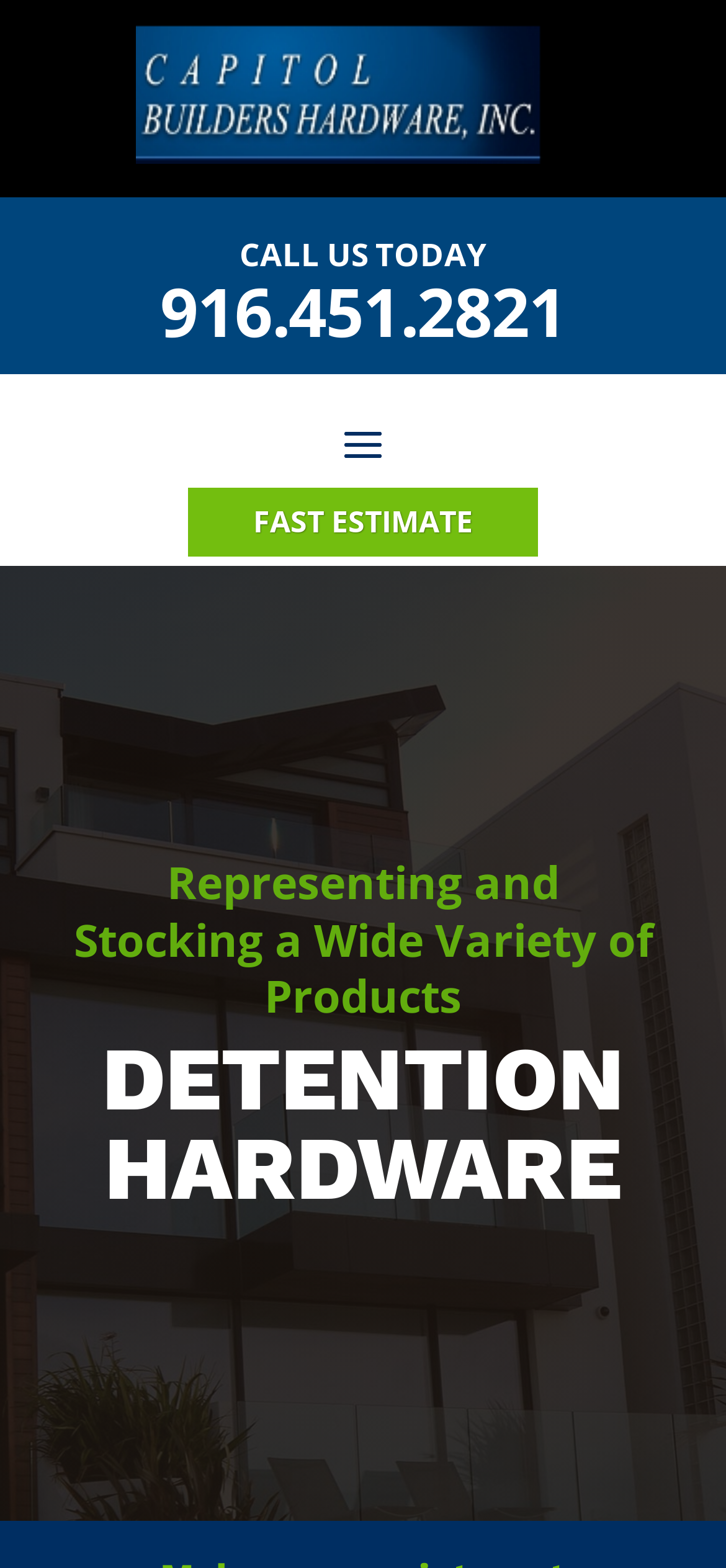Analyze the image and give a detailed response to the question:
What is the phone number to call?

I found the phone number by looking at the static text element that says '916.451.2821' which is located below the 'CALL US TODAY' text.